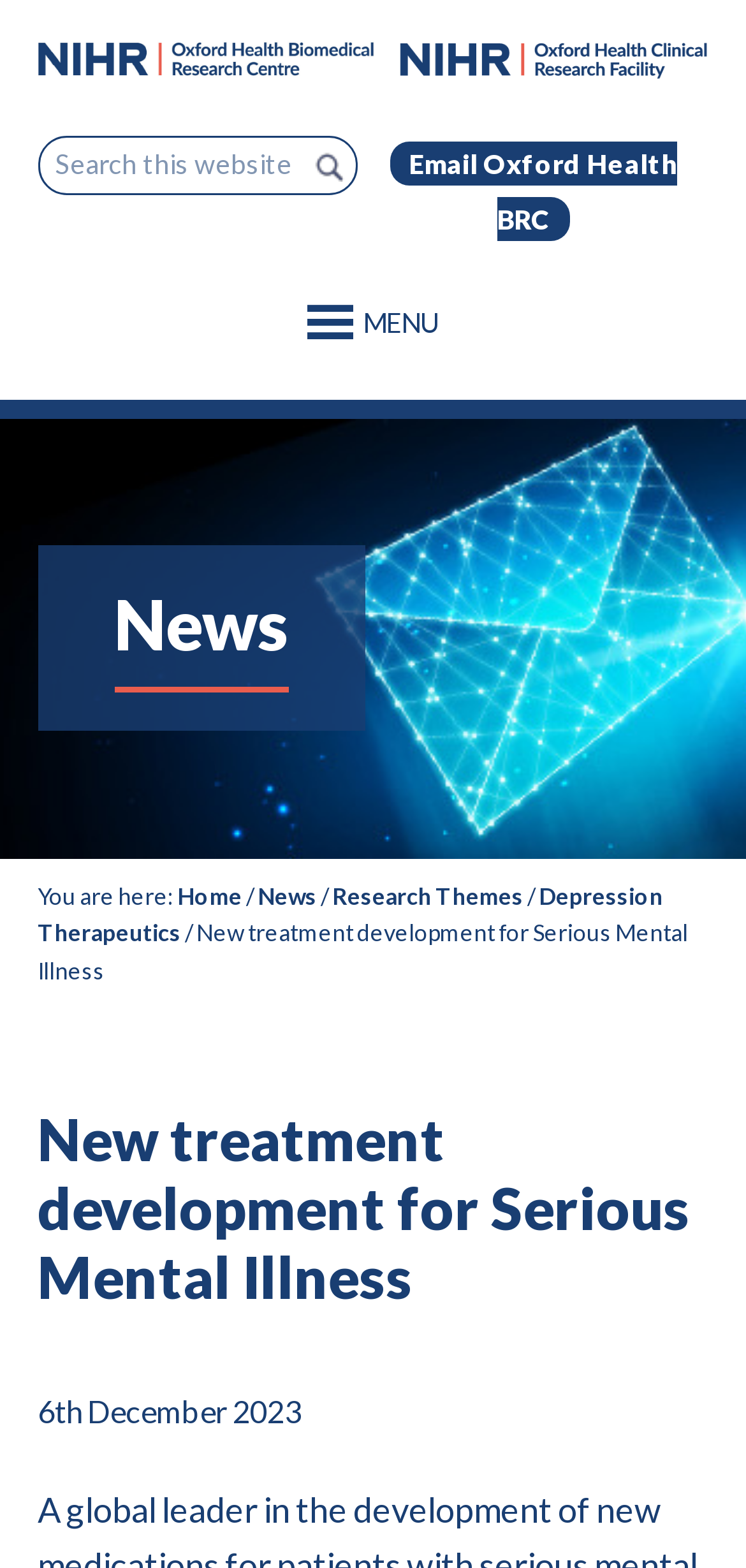Identify the headline of the webpage and generate its text content.

New treatment development for Serious Mental Illness